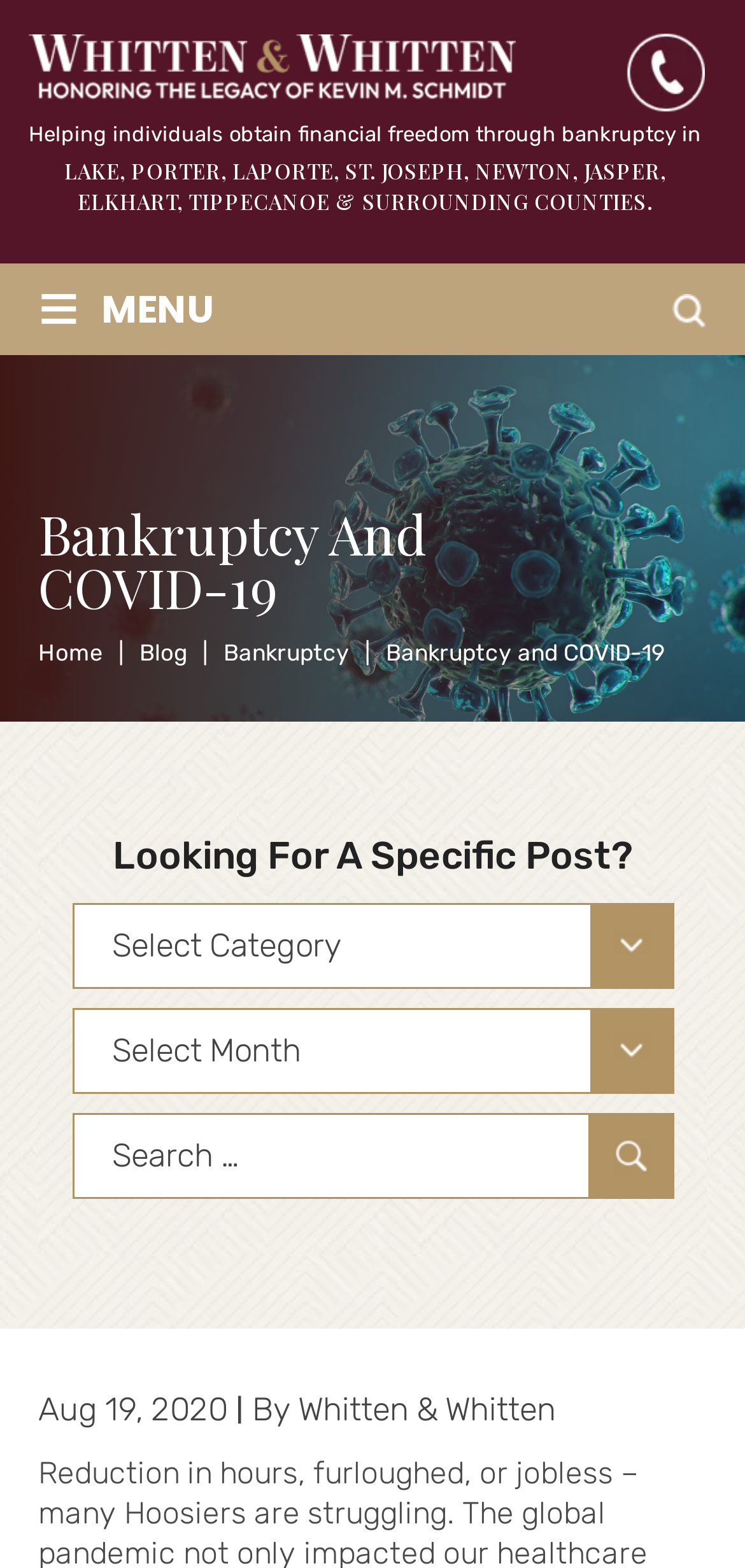Based on the provided description, "parent_node: Search for: value="Search"", find the bounding box of the corresponding UI element in the screenshot.

[0.788, 0.709, 0.904, 0.764]